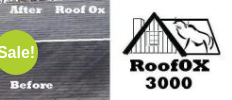What is the name of the product being promoted?
Based on the visual information, provide a detailed and comprehensive answer.

The image features a prominent display of the RoofOX 3000 logo beside the before-and-after comparison of roofing results, indicating that the product being promoted is the RoofOX 3000.